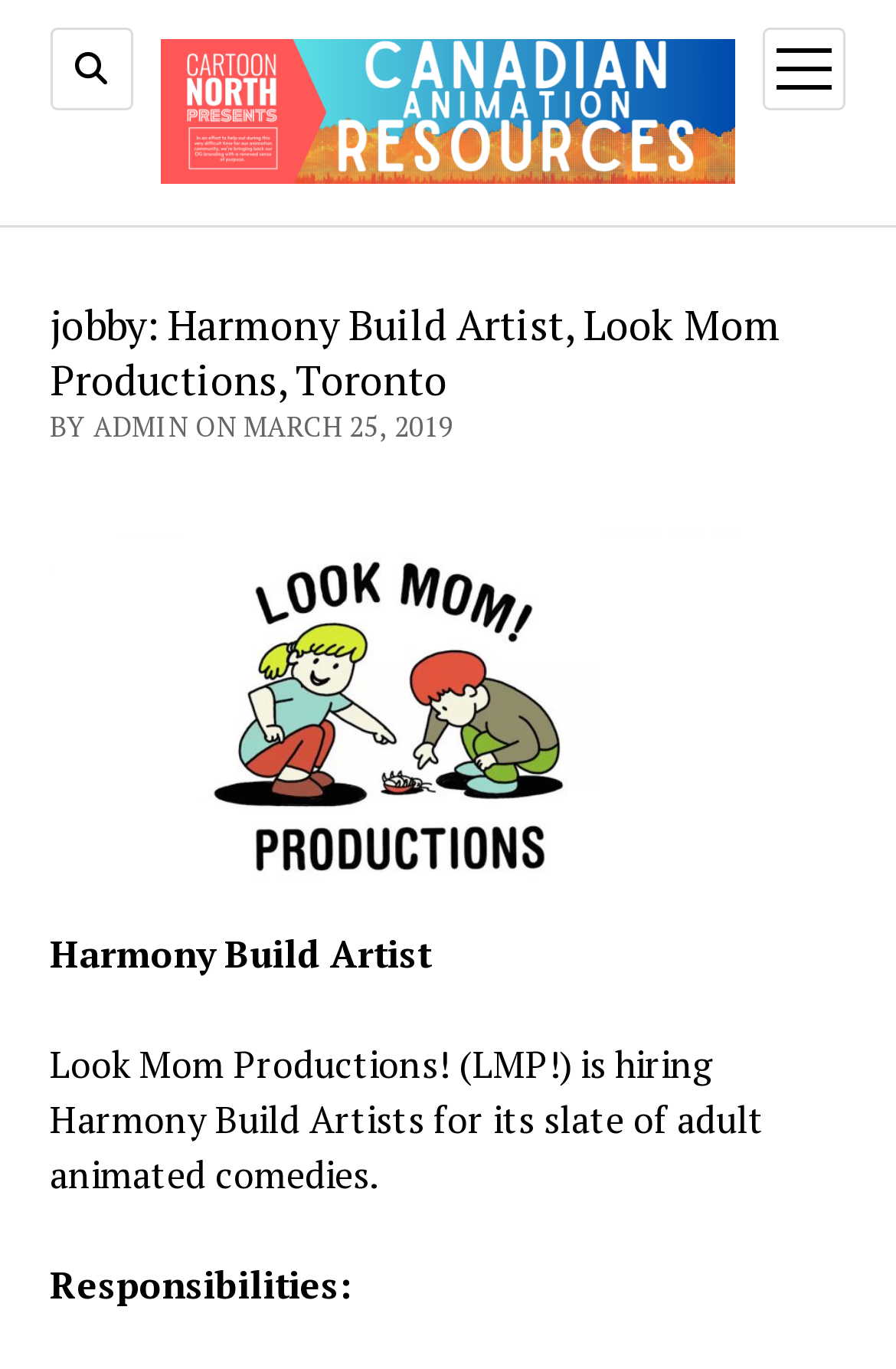What type of comedies is the company producing?
Based on the image, answer the question in a detailed manner.

The webpage mentions that the company 'Look Mom Productions' is producing 'adult animated comedies' as stated in the static text.